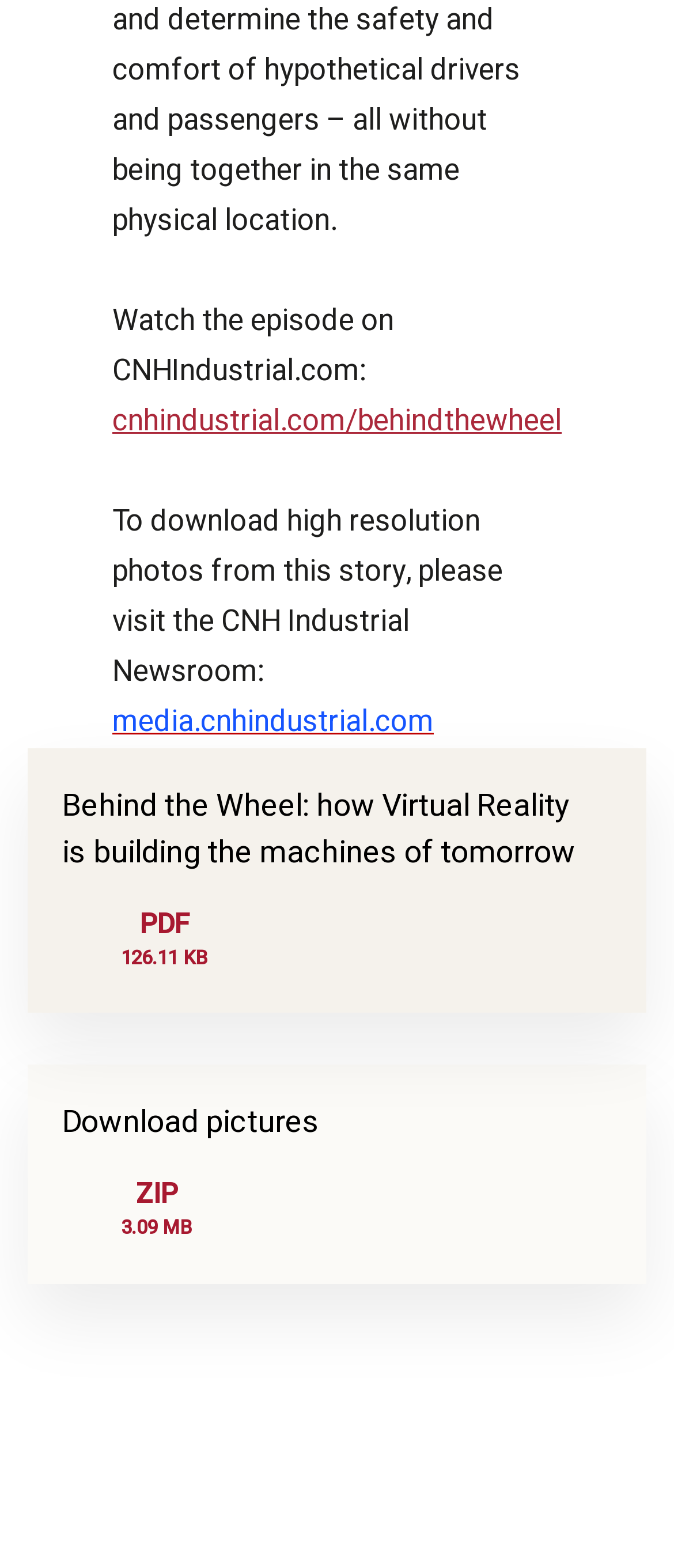What is the file size of the ZIP?
Examine the image and give a concise answer in one word or a short phrase.

3.09 MB